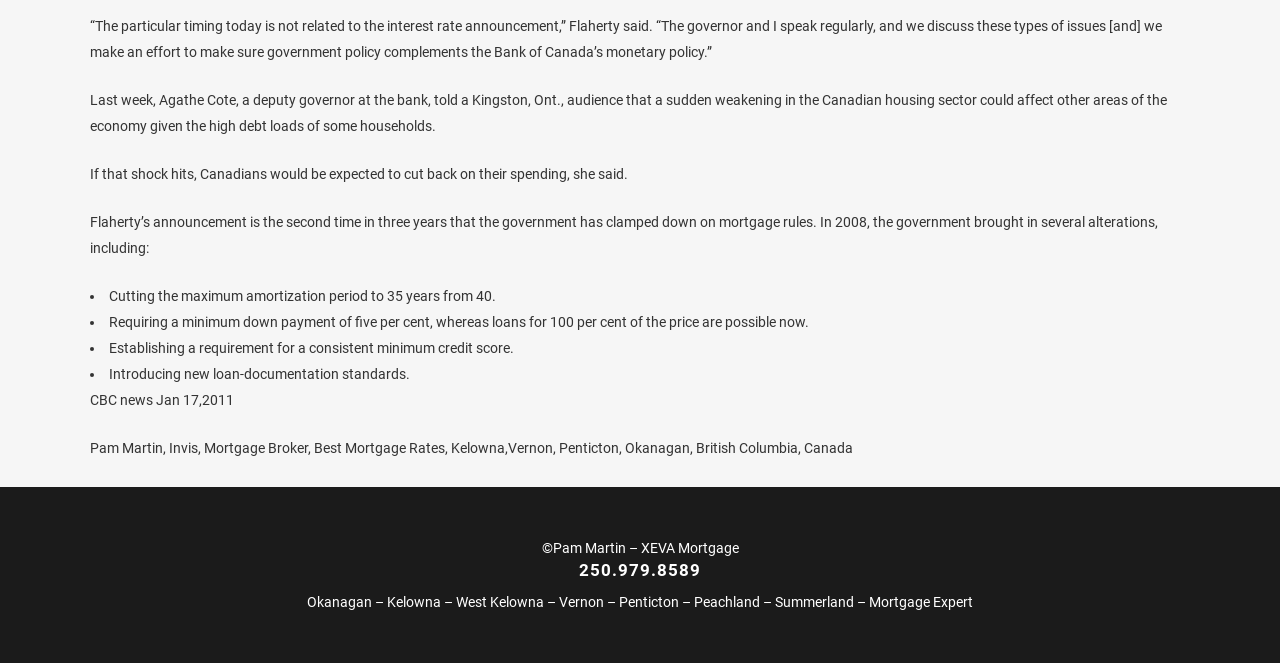Provide your answer in a single word or phrase: 
Who is the author of the webpage?

Pam Martin